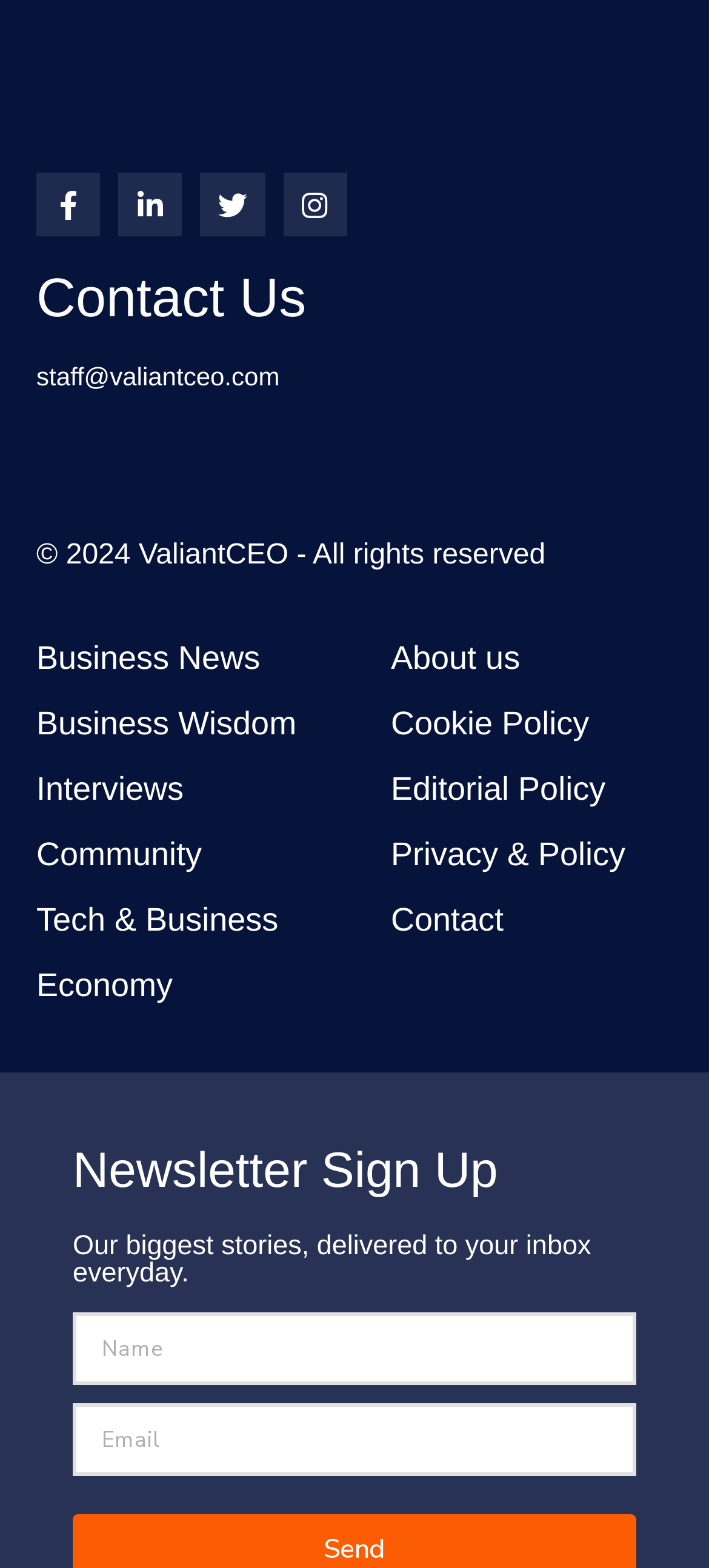Identify the bounding box coordinates for the UI element described by the following text: "Editorial Policy". Provide the coordinates as four float numbers between 0 and 1, in the format [left, top, right, bottom].

[0.5, 0.483, 1.0, 0.524]